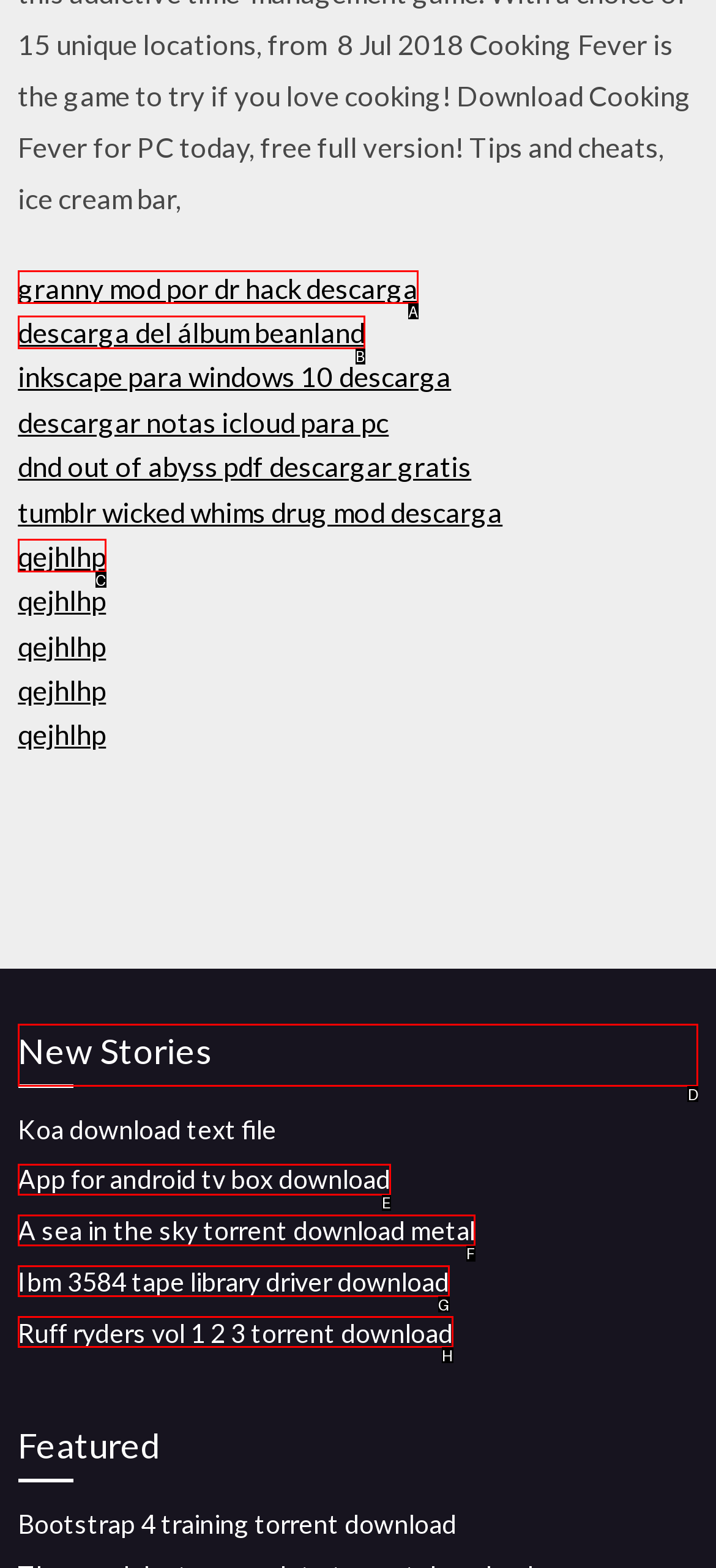From the available options, which lettered element should I click to complete this task: view new stories?

D